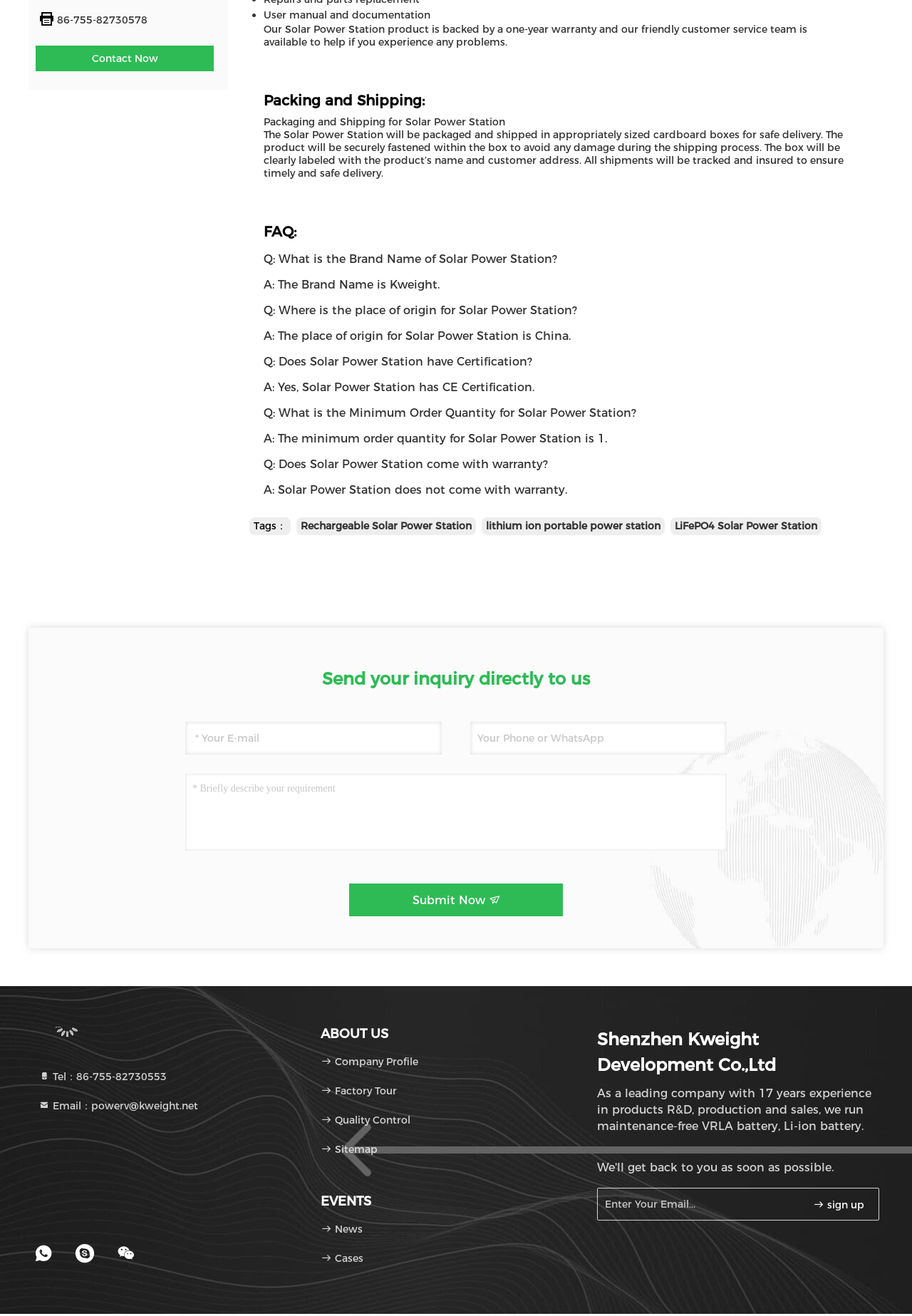Locate the bounding box coordinates of the element you need to click to accomplish the task described by this instruction: "Enter your email address".

[0.203, 0.548, 0.484, 0.573]